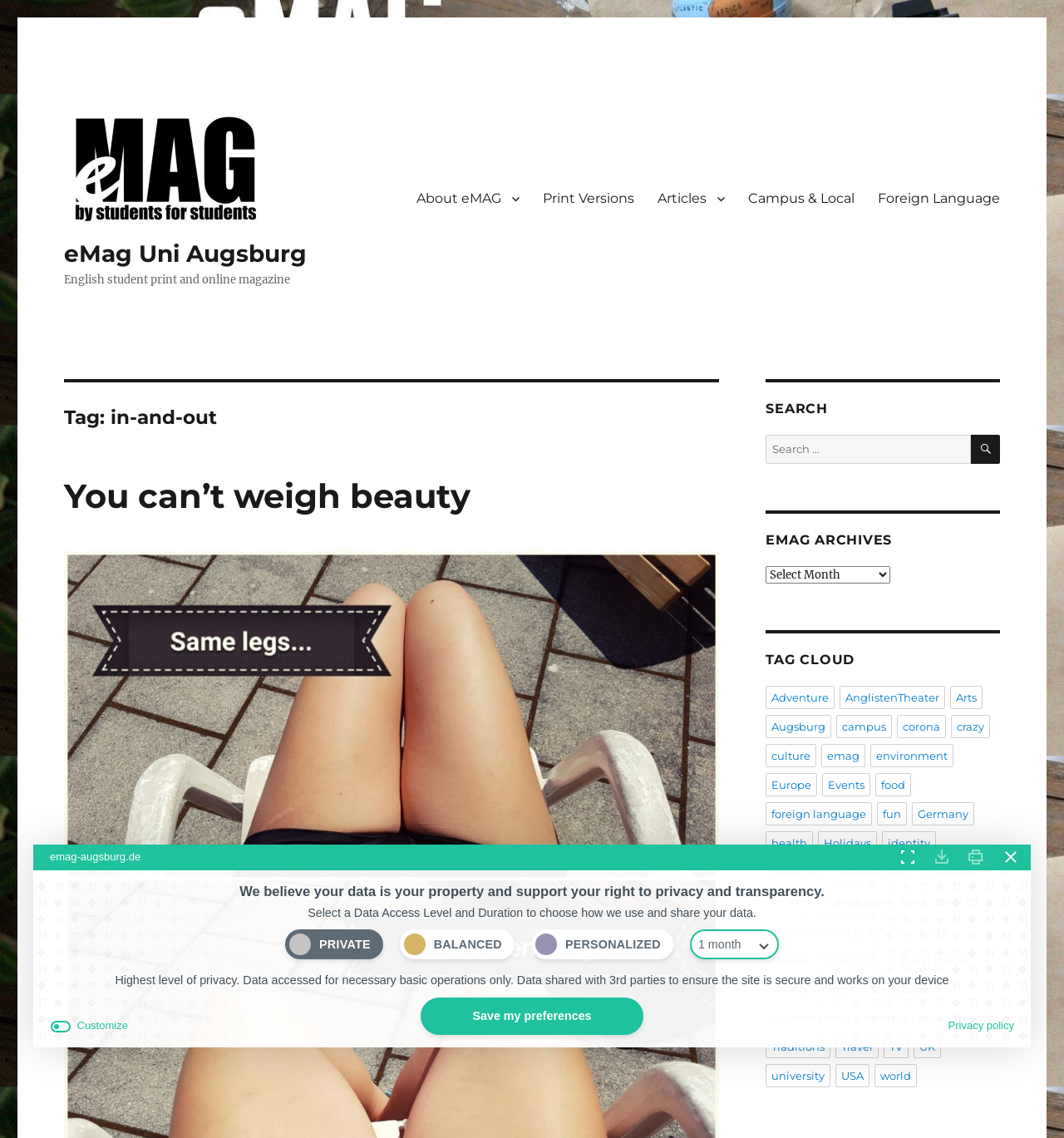Give a concise answer of one word or phrase to the question: 
What is the purpose of the 'Tag Cloud' section?

To display popular tags